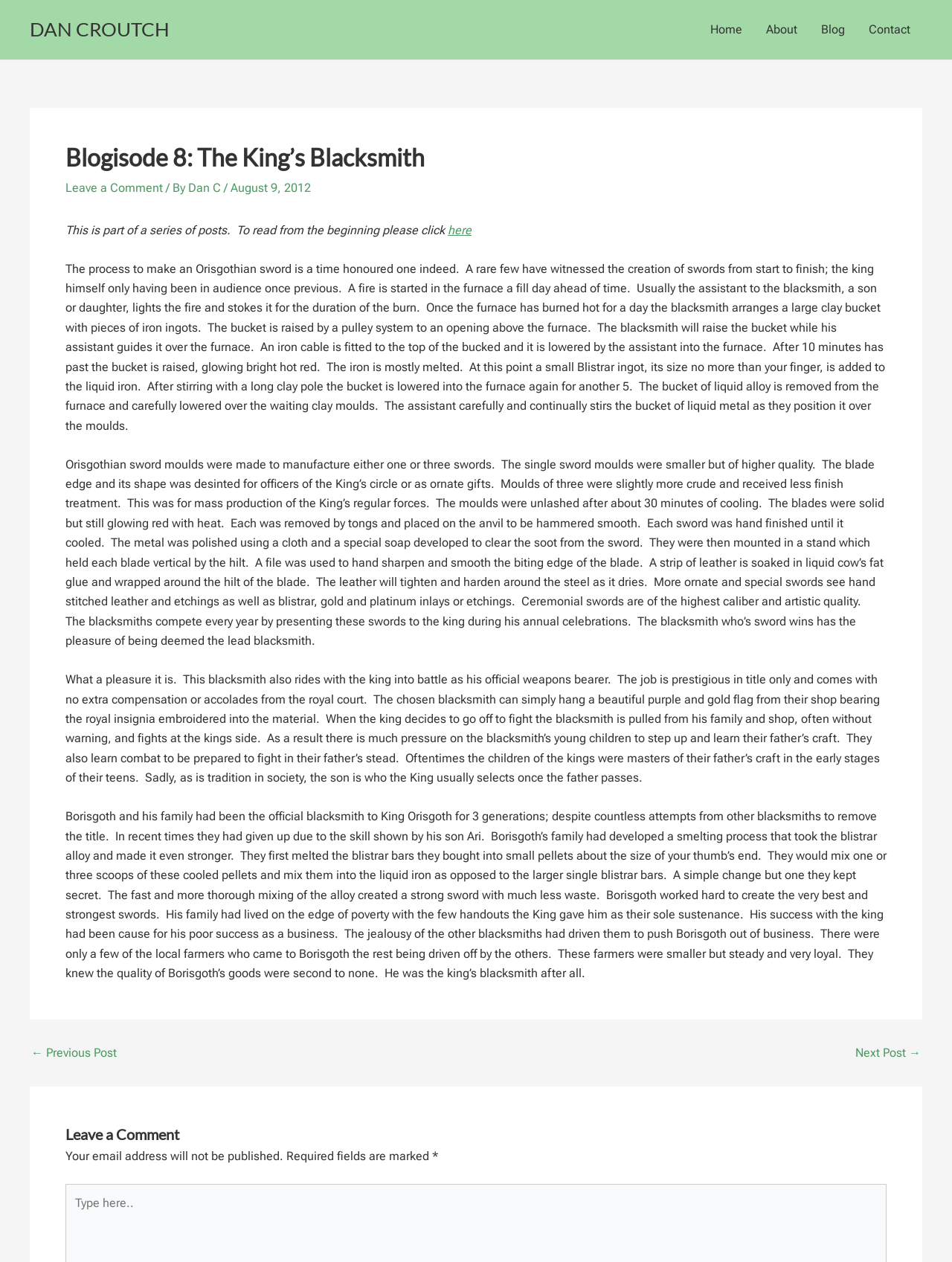Please find and generate the text of the main header of the webpage.

Blogisode 8: The King’s Blacksmith